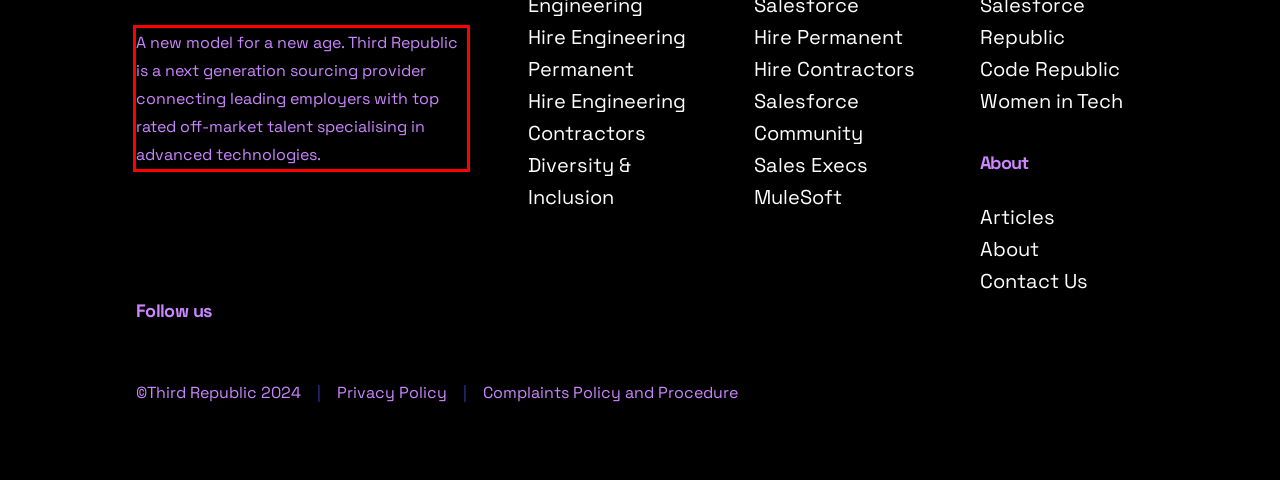Identify the text inside the red bounding box in the provided webpage screenshot and transcribe it.

A new model for a new age. Third Republic is a next generation sourcing provider connecting leading employers with top rated off-market talent specialising in advanced technologies.